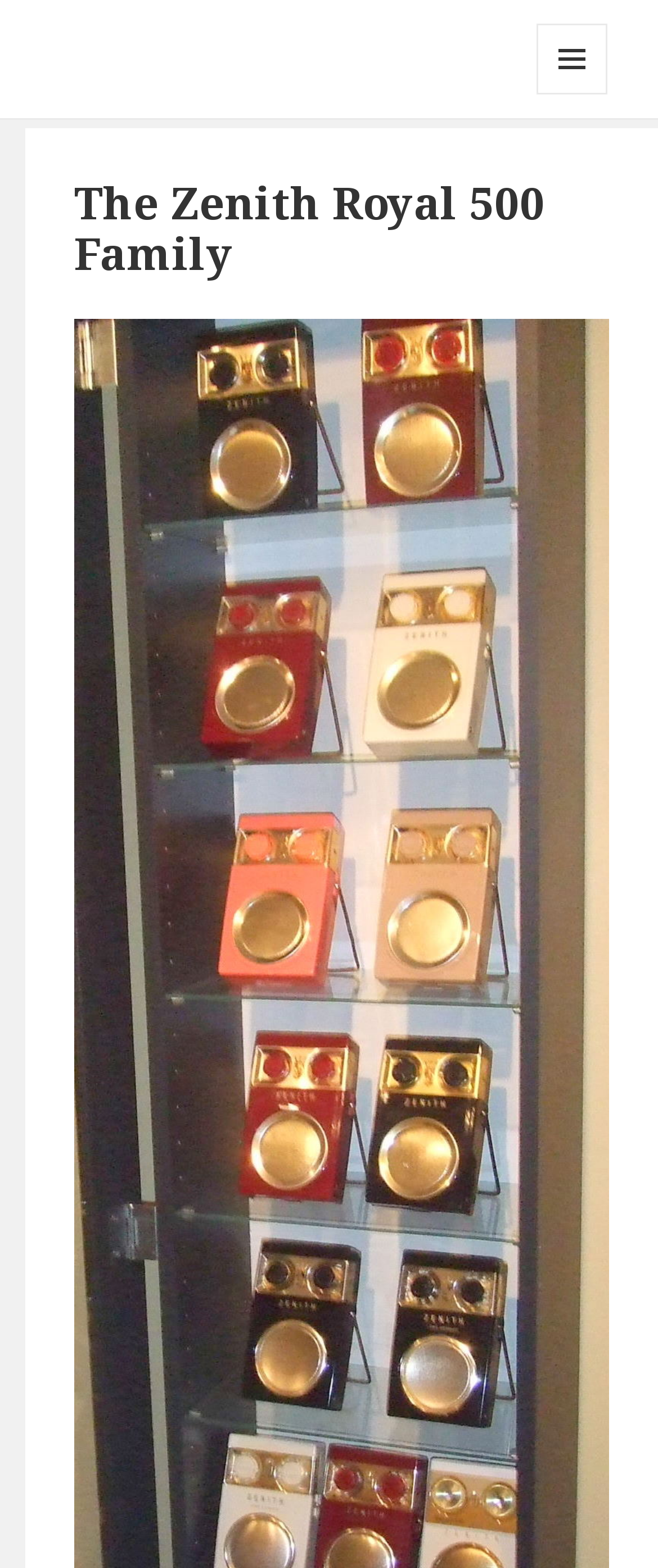Using the format (top-left x, top-left y, bottom-right x, bottom-right y), provide the bounding box coordinates for the described UI element. All values should be floating point numbers between 0 and 1: Menu and widgets

[0.815, 0.015, 0.923, 0.06]